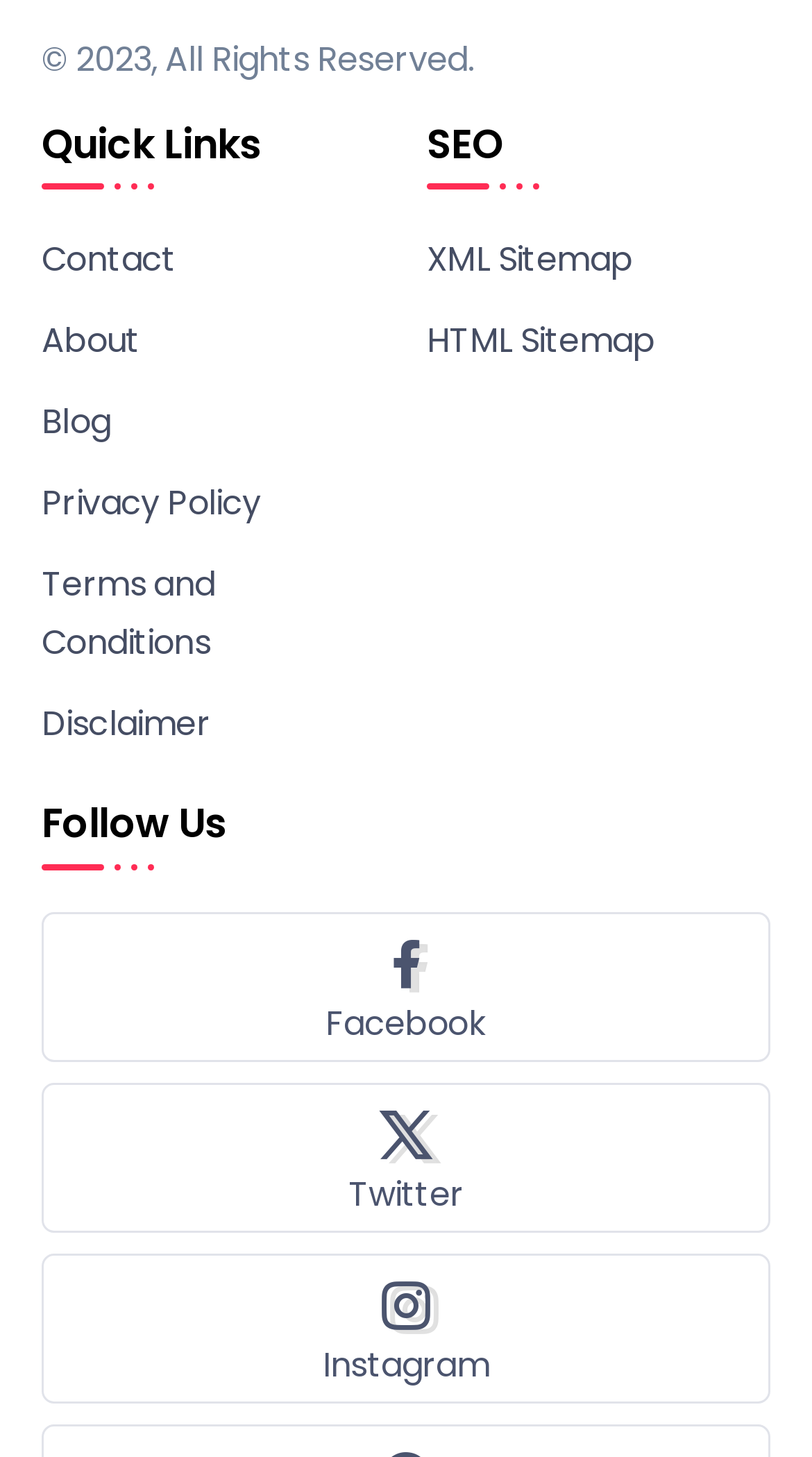How many social media links are there?
Use the screenshot to answer the question with a single word or phrase.

3